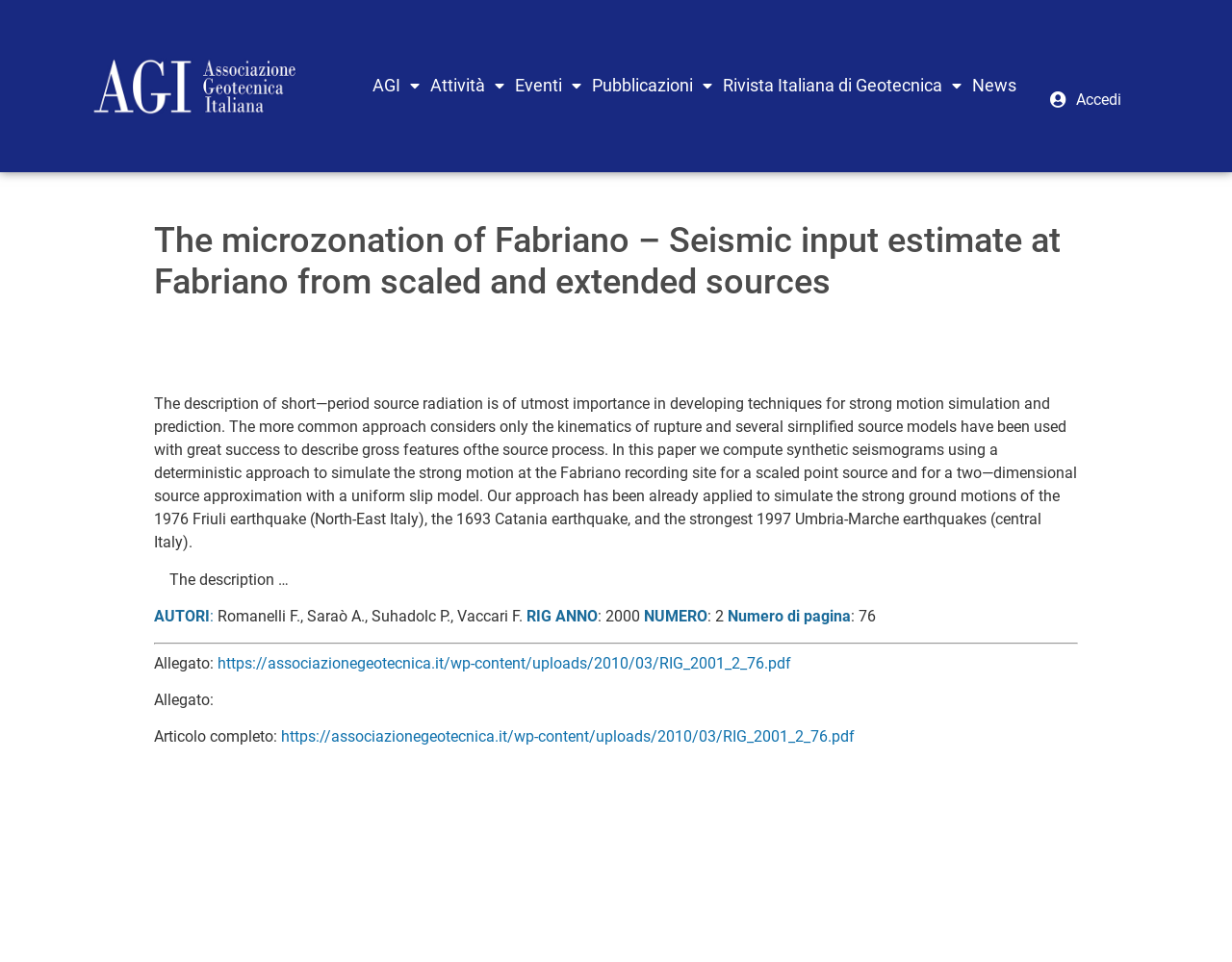Kindly determine the bounding box coordinates for the area that needs to be clicked to execute this instruction: "Login with Accedi".

[0.853, 0.092, 0.915, 0.116]